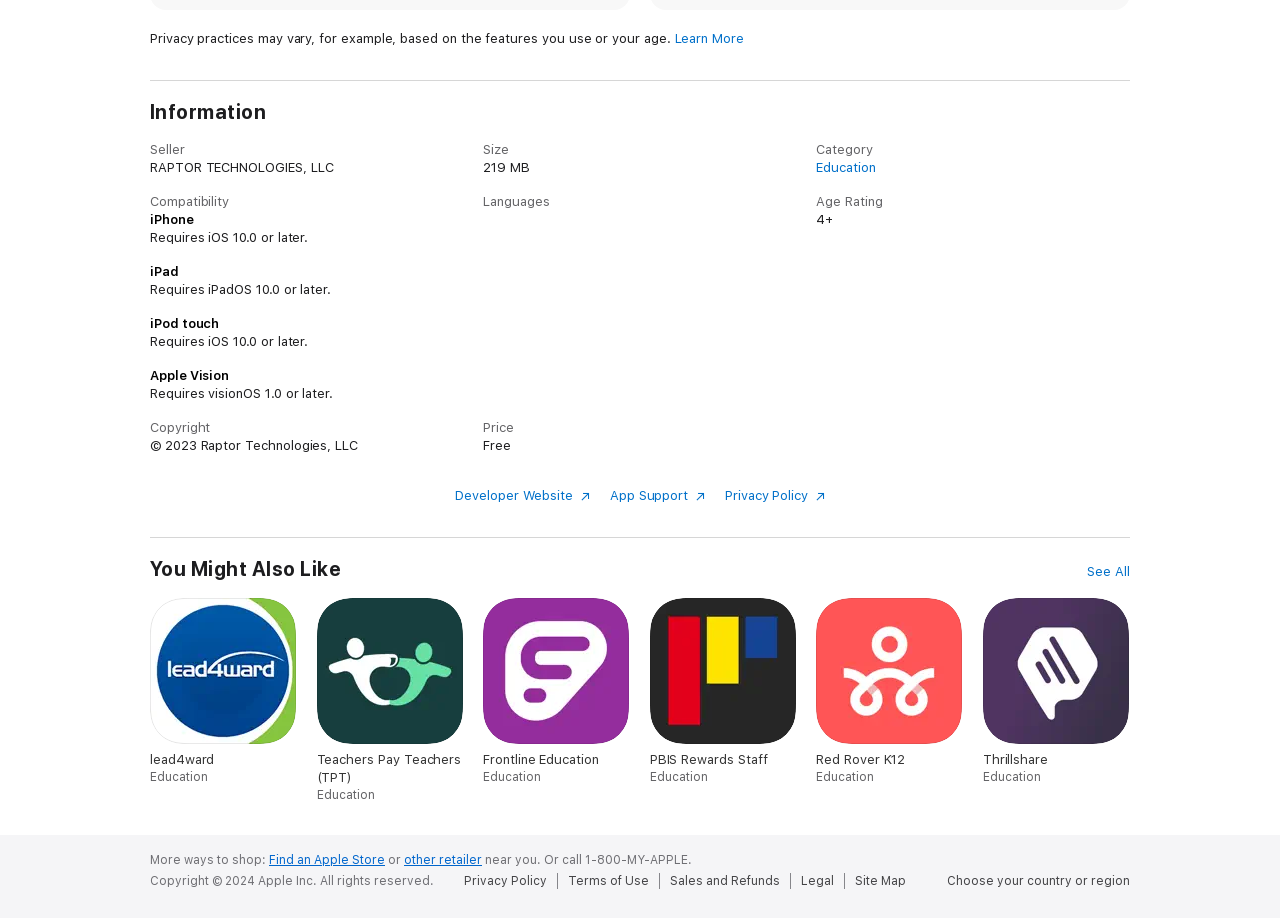Respond with a single word or phrase to the following question:
What is the price of the app?

Free